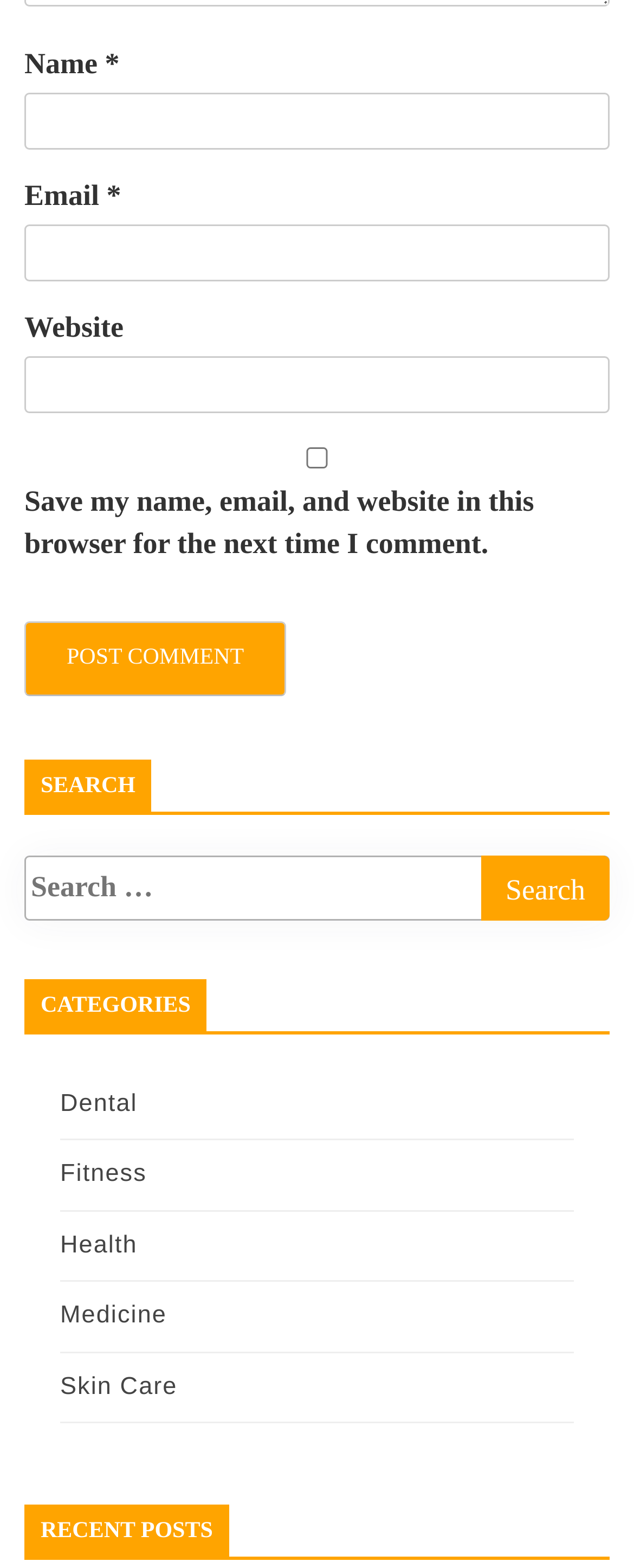How many textboxes are there?
Look at the image and answer the question using a single word or phrase.

3